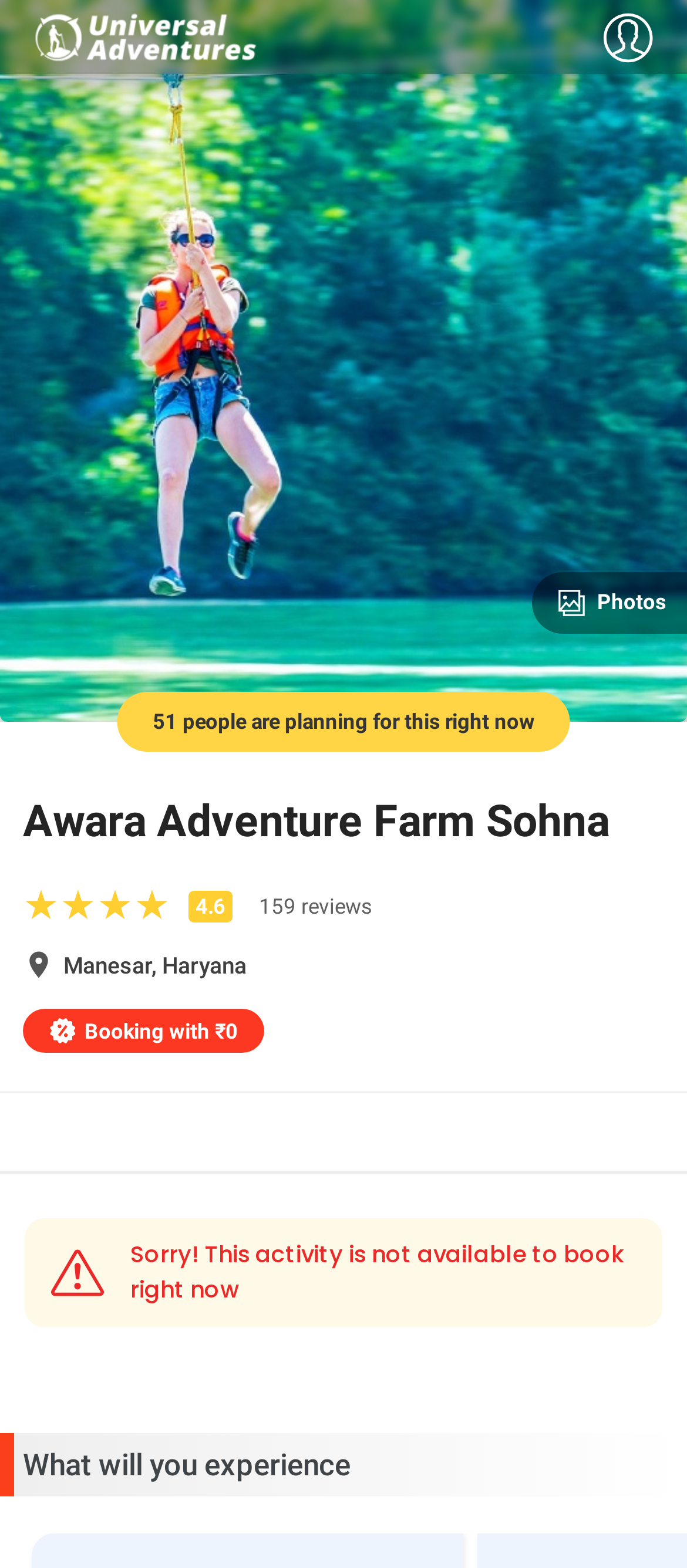Using the information in the image, could you please answer the following question in detail:
What is the current status of booking for this activity?

The current status of booking is obtained from the static text 'Sorry! This activity is not available to book right now' located below the booking information.